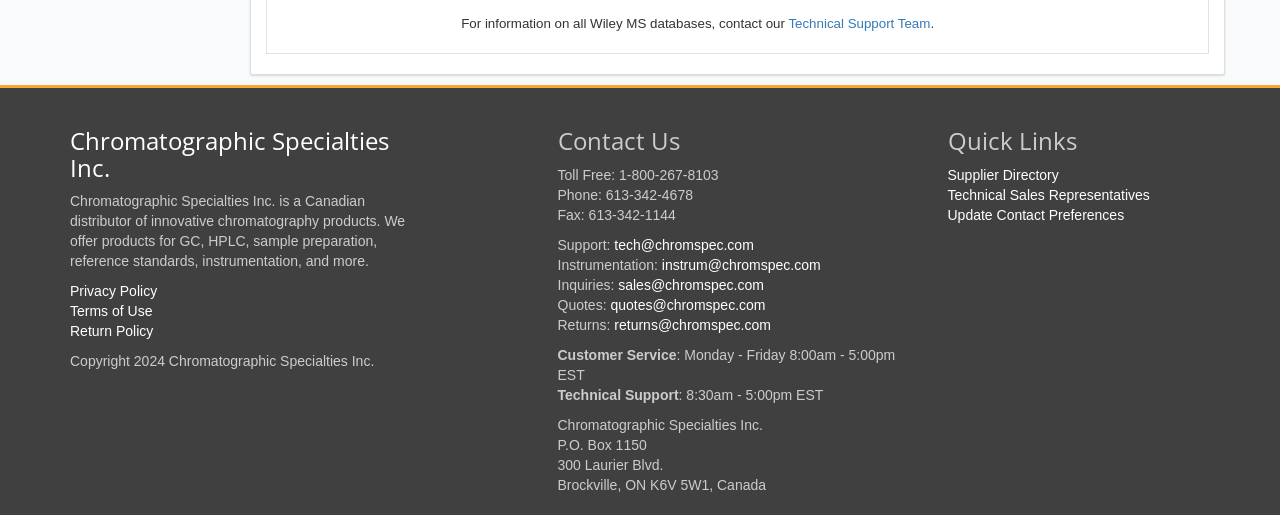What is the phone number for technical support?
Please provide a comprehensive and detailed answer to the question.

The phone number for technical support can be found in the 'Contact Us' section, which is located in the middle of the webpage. The phone number is listed as 'Phone: 613-342-4678'.